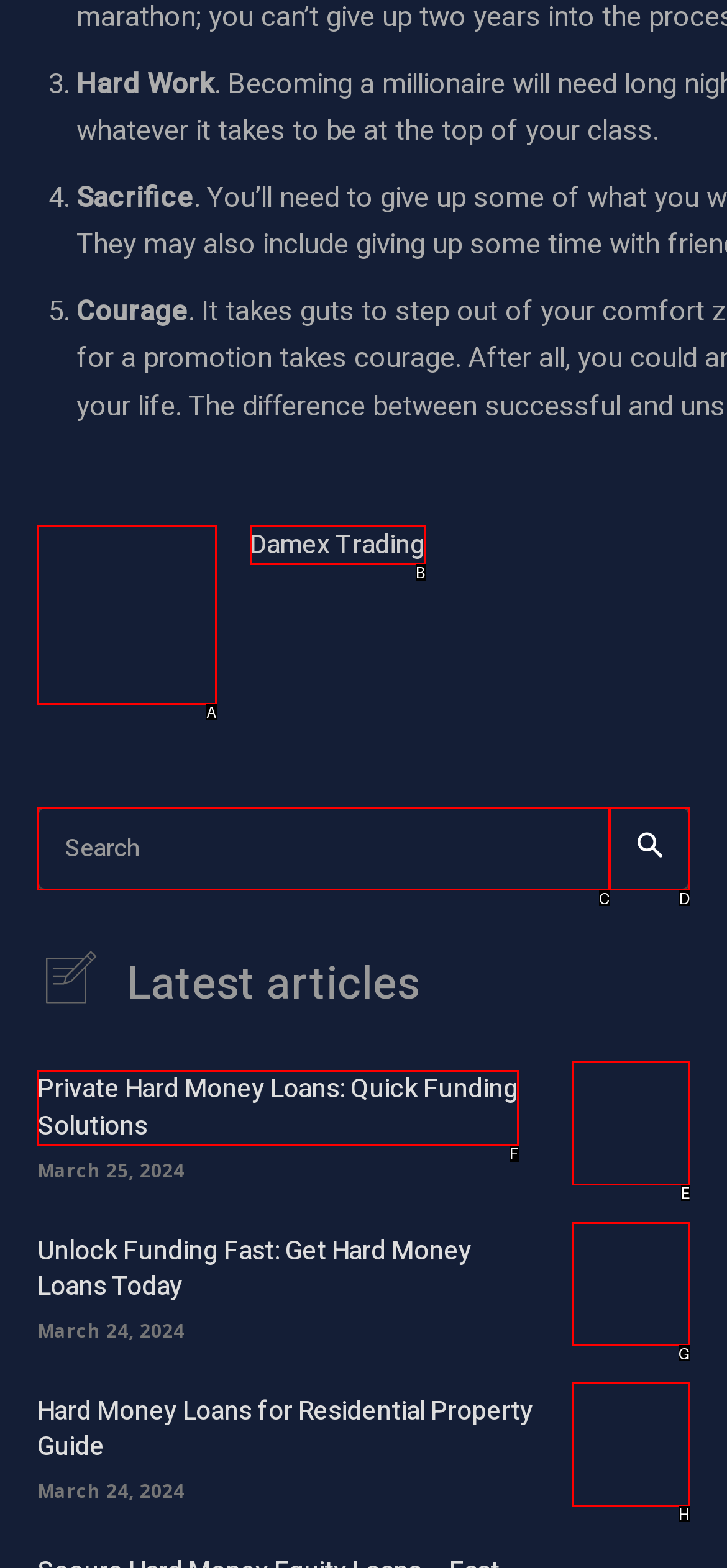Match the element description to one of the options: Damex Trading
Respond with the corresponding option's letter.

B